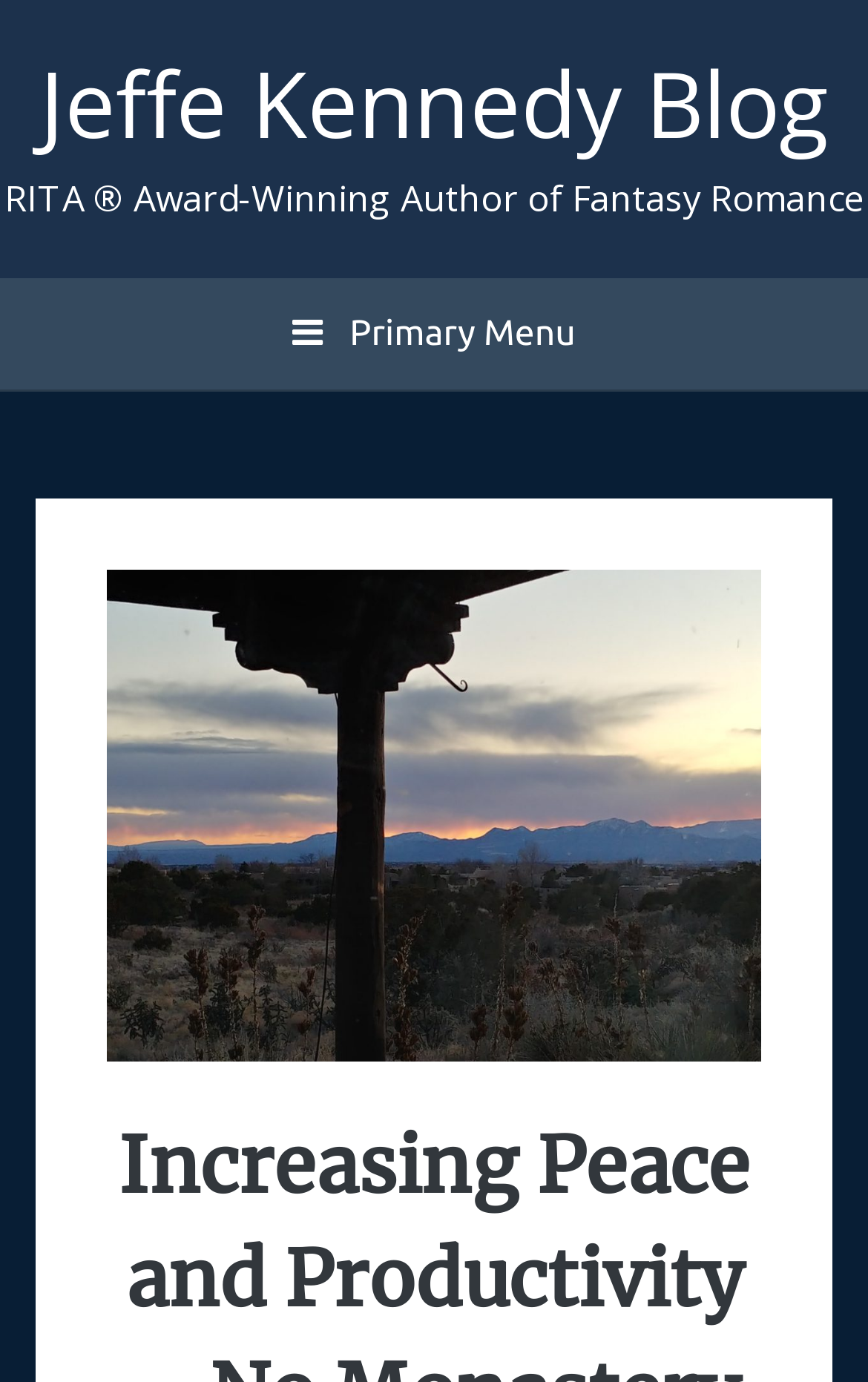Locate the bounding box for the described UI element: "SearchCtrl + K". Ensure the coordinates are four float numbers between 0 and 1, formatted as [left, top, right, bottom].

None